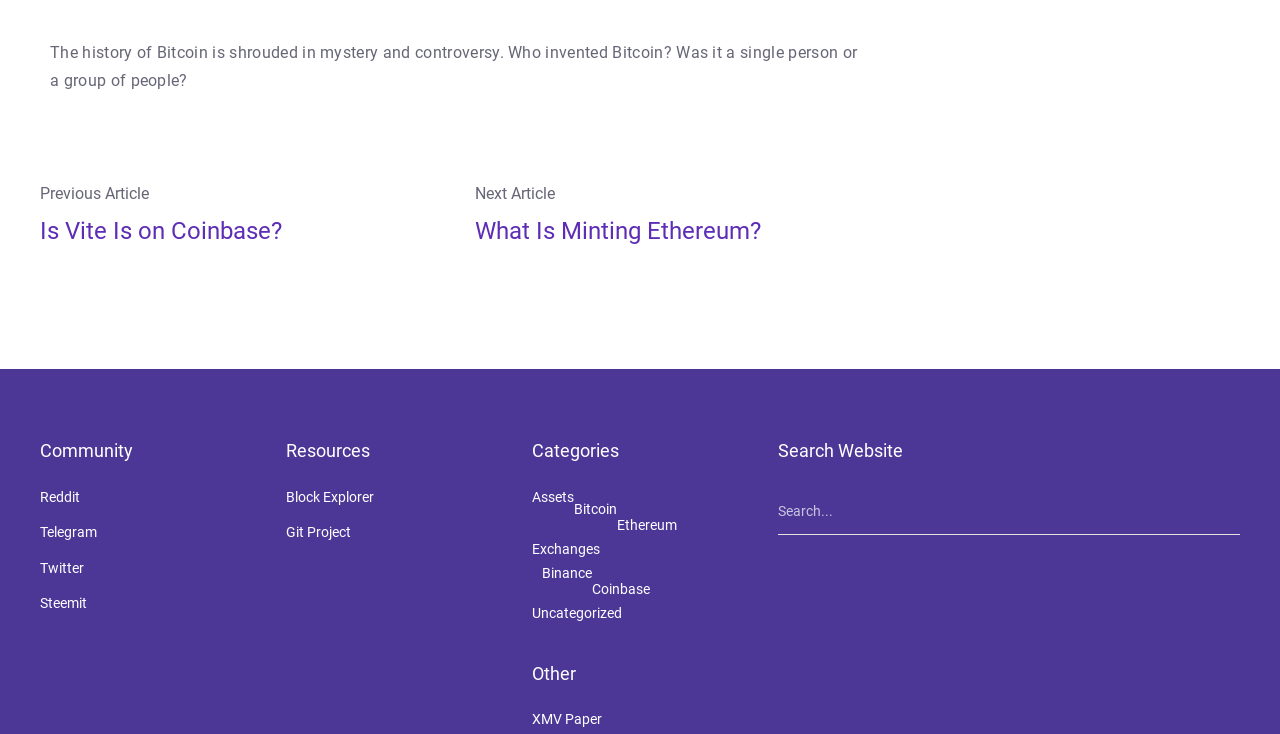Determine the bounding box coordinates of the region to click in order to accomplish the following instruction: "Send an email to the company". Provide the coordinates as four float numbers between 0 and 1, specifically [left, top, right, bottom].

None